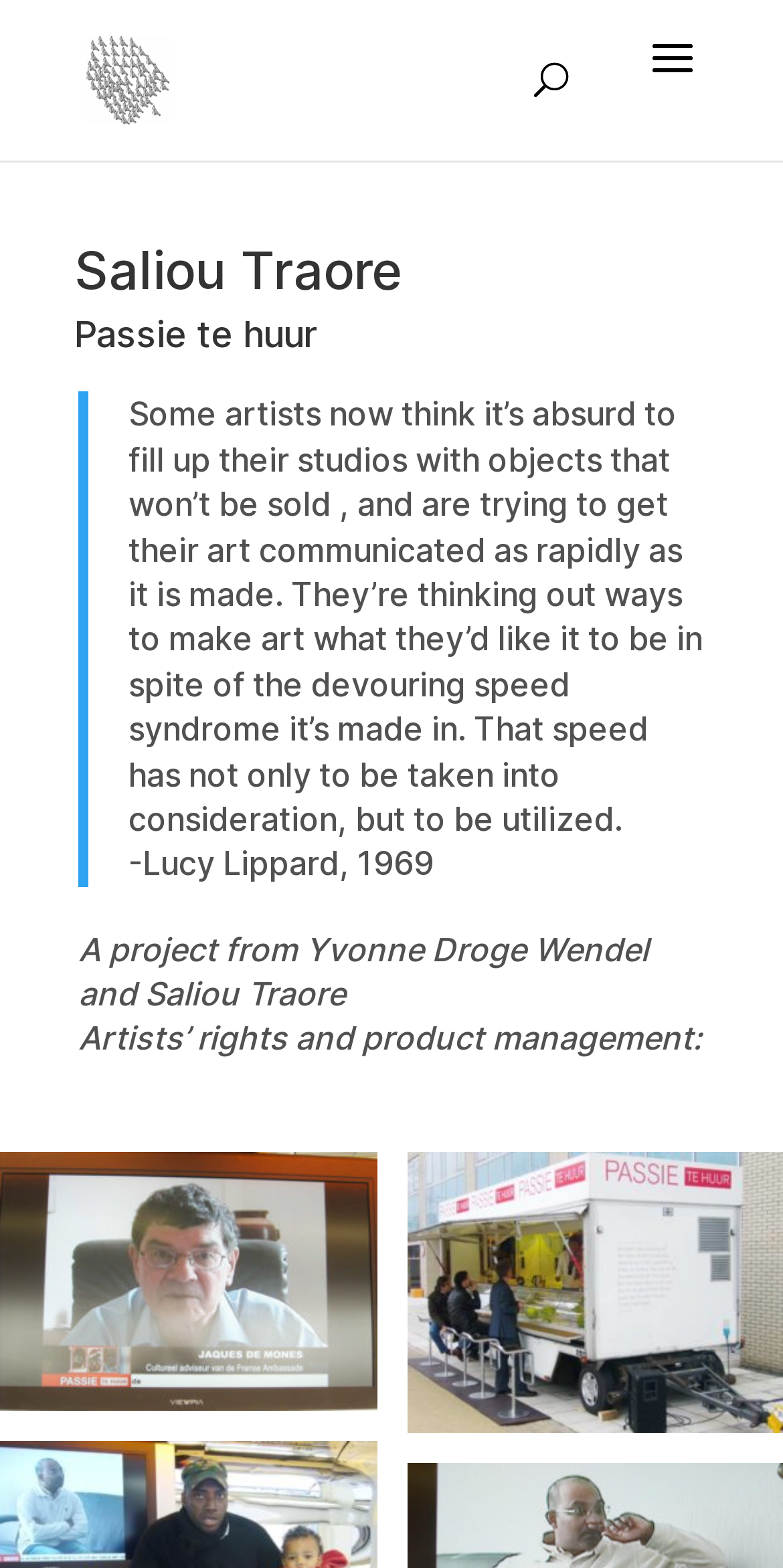Create an in-depth description of the webpage, covering main sections.

The webpage is about a project called "Passie Te Huur" by Saliou Traore. At the top left, there is a link and an image, both labeled "Saliou Traore", which suggests that it might be a profile picture or a logo. 

Below the image, there is a search bar that spans across the top of the page. Underneath the search bar, there are two headings, "Saliou Traore" and "Passie te huur", which are aligned to the left and take up most of the width of the page.

Following the headings, there is a blockquote that occupies a significant portion of the page. The blockquote contains a quote from Lucy Lippard, an American art critic, which discusses the speed of art production and consumption. The quote is attributed to Lucy Lippard, 1969, and is placed below the main text of the quote.

Below the blockquote, there are two lines of text. The first line reads "A project from Yvonne Droge Wendel and Saliou Traore", which suggests that the project is a collaboration between the two artists. The second line reads "Artists’ rights and product management:", which might be a subtitle or a category related to the project.